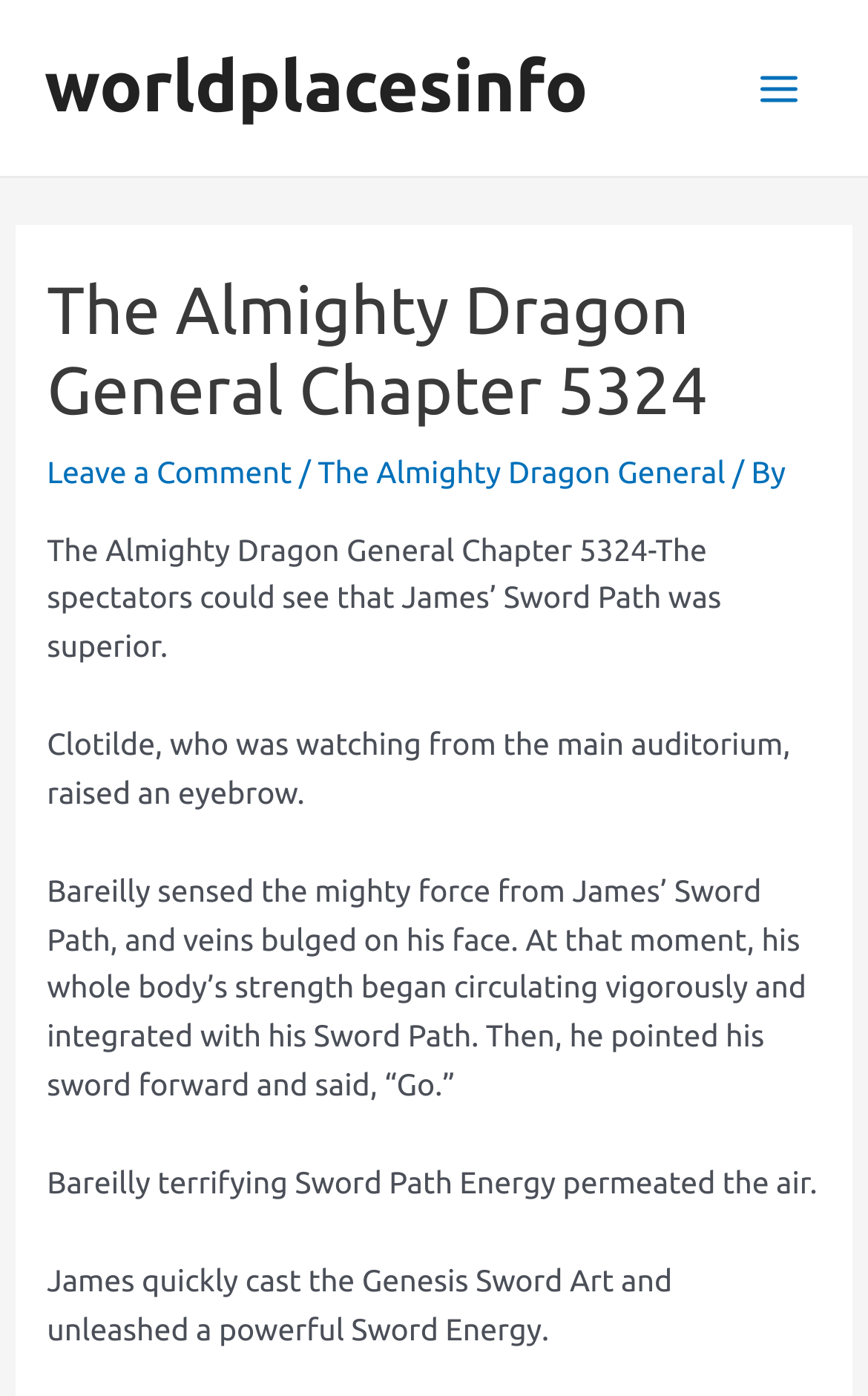Who is watching from the main auditorium?
Answer with a single word or phrase, using the screenshot for reference.

Clotilde